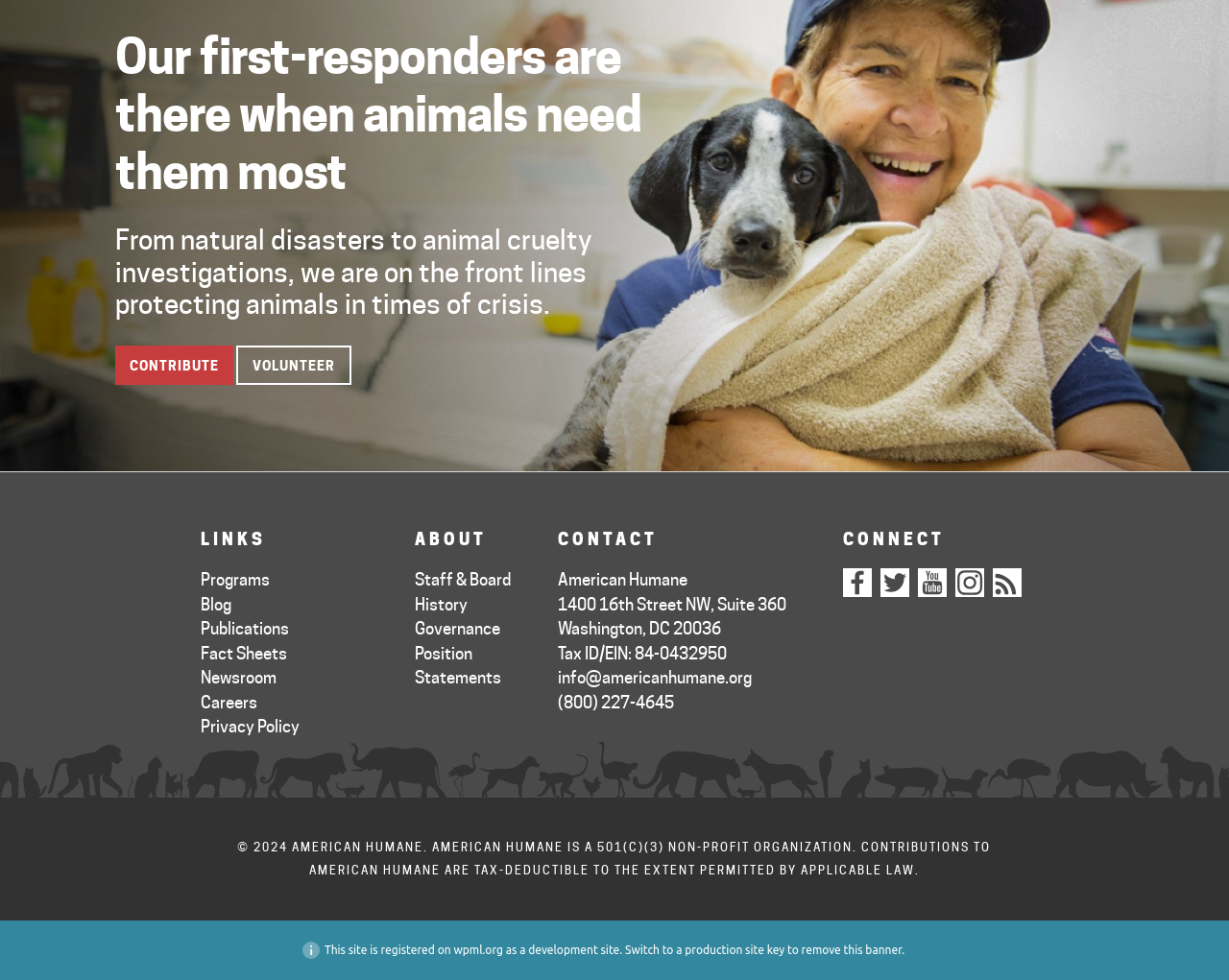Find and specify the bounding box coordinates that correspond to the clickable region for the instruction: "Follow American Humane on Facebook".

[0.686, 0.58, 0.709, 0.609]